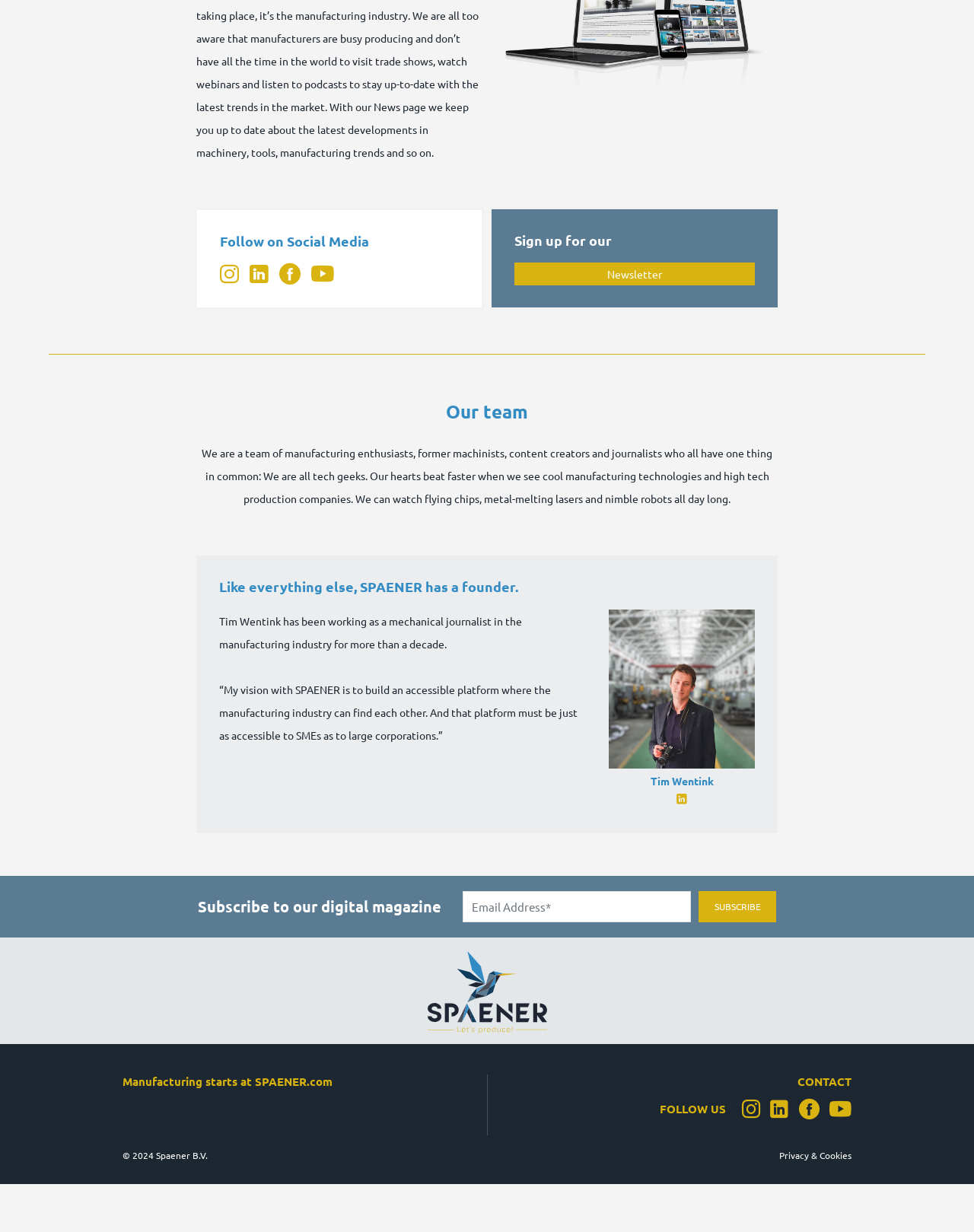Please specify the bounding box coordinates of the clickable region to carry out the following instruction: "Subscribe to the digital magazine". The coordinates should be four float numbers between 0 and 1, in the format [left, top, right, bottom].

[0.717, 0.723, 0.797, 0.749]